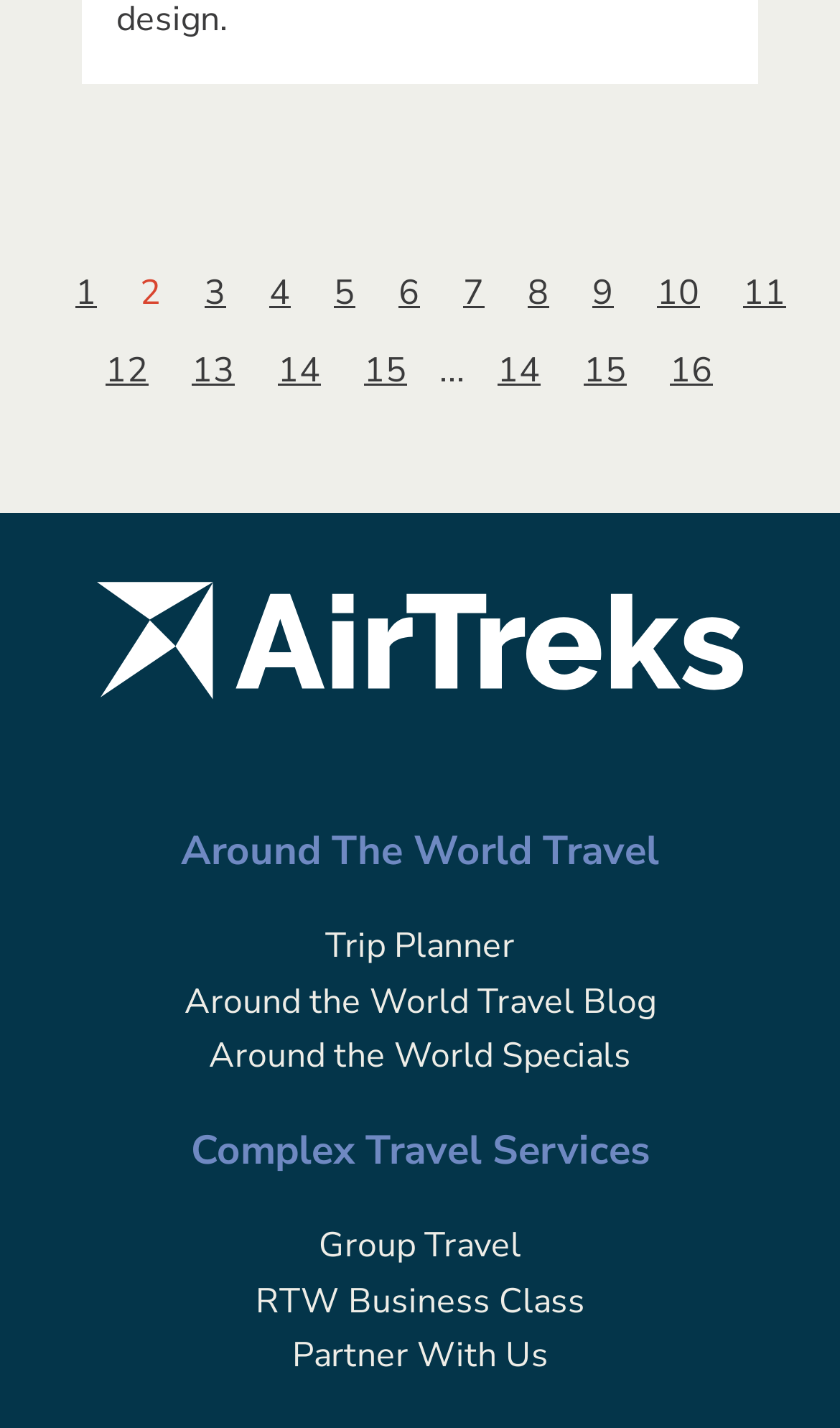How many links are there on the top?
Please answer the question as detailed as possible based on the image.

I counted the number of links on the top of the webpage, starting from '1' to '12', which are arranged horizontally.